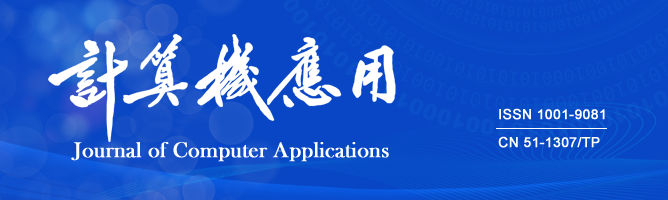Use one word or a short phrase to answer the question provided: 
What is the language of the title?

Traditional Chinese and English